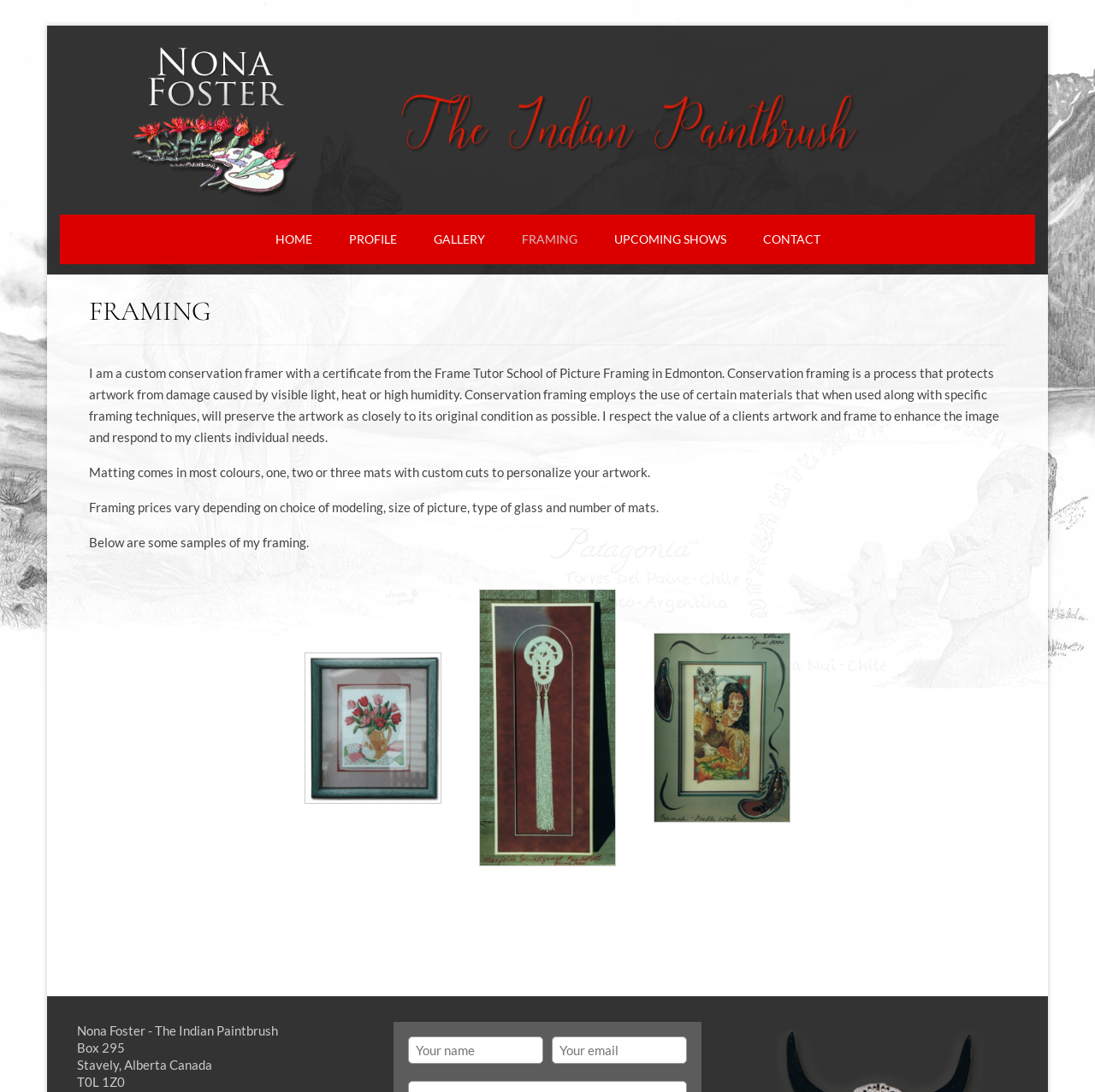How many images are displayed as samples of framing?
Please use the image to deliver a detailed and complete answer.

There are three images displayed as samples of framing, which are linked to 'frametwo', 'nonaframing1a', and 'nonaframing1b'.